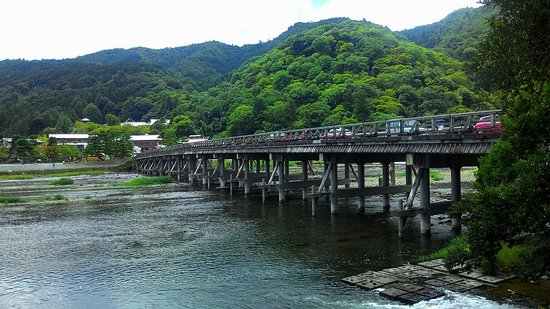Provide a thorough description of the image.

The image showcases the iconic Togetsukyo Bridge, a central landmark located in Arashiyama, on the western outskirts of Kyoto, Japan. This wooden bridge spans a serene river, framed by lush green mountains that create a picturesque backdrop, particularly vibrant in the spring and fall. The bridge is not just a beautiful sight; it serves as a popular starting point for tourists exploring the area, where they can discover various local shops and restaurants. Despite the bustling crowds of both local and international visitors, the views from the bridge remain stunning, offering tranquil moments along this scenic route. Visitors can also choose to venture further into the nearby Kameyama-koen Park or visit the historic Tenryu-ji Temple and the enchanting Bamboo Grove for a quieter experience.